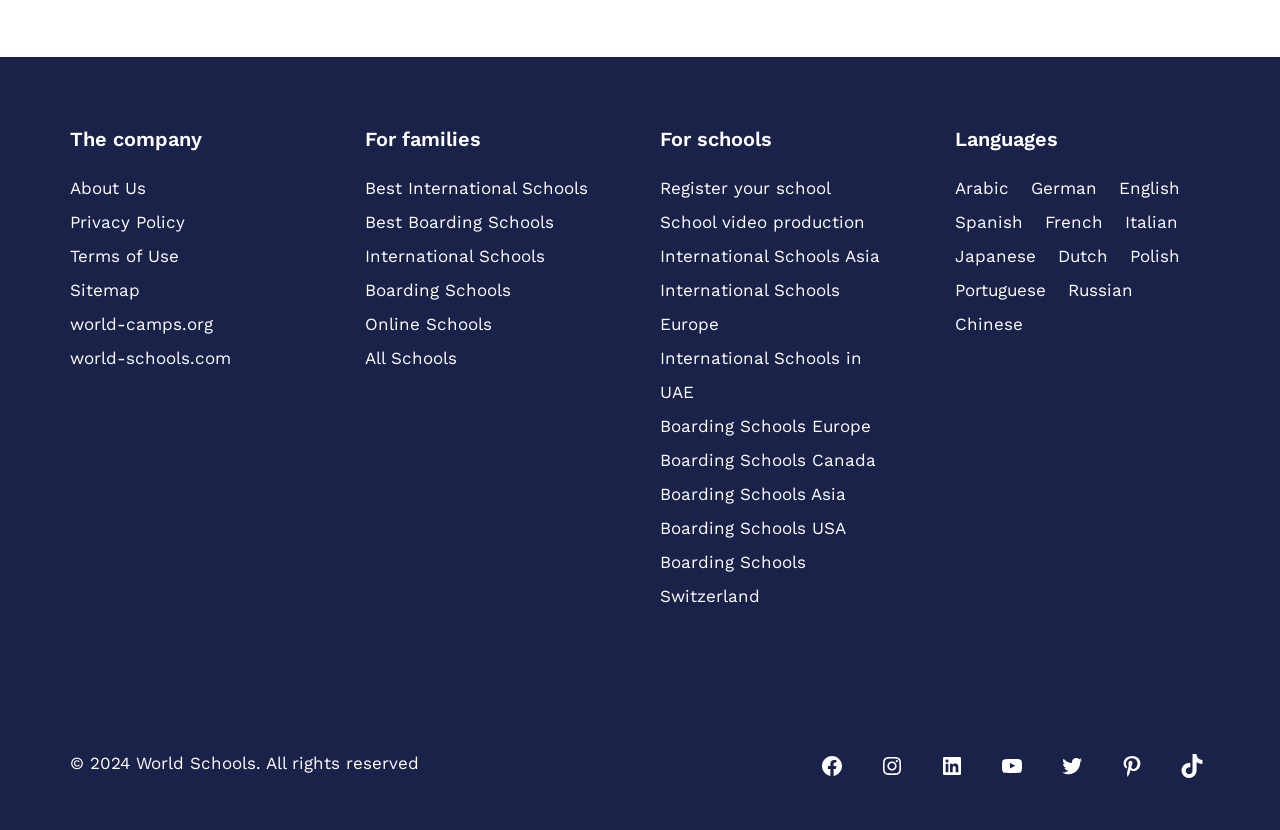Locate the bounding box coordinates of the element that should be clicked to fulfill the instruction: "View Best International Schools".

[0.285, 0.206, 0.477, 0.247]